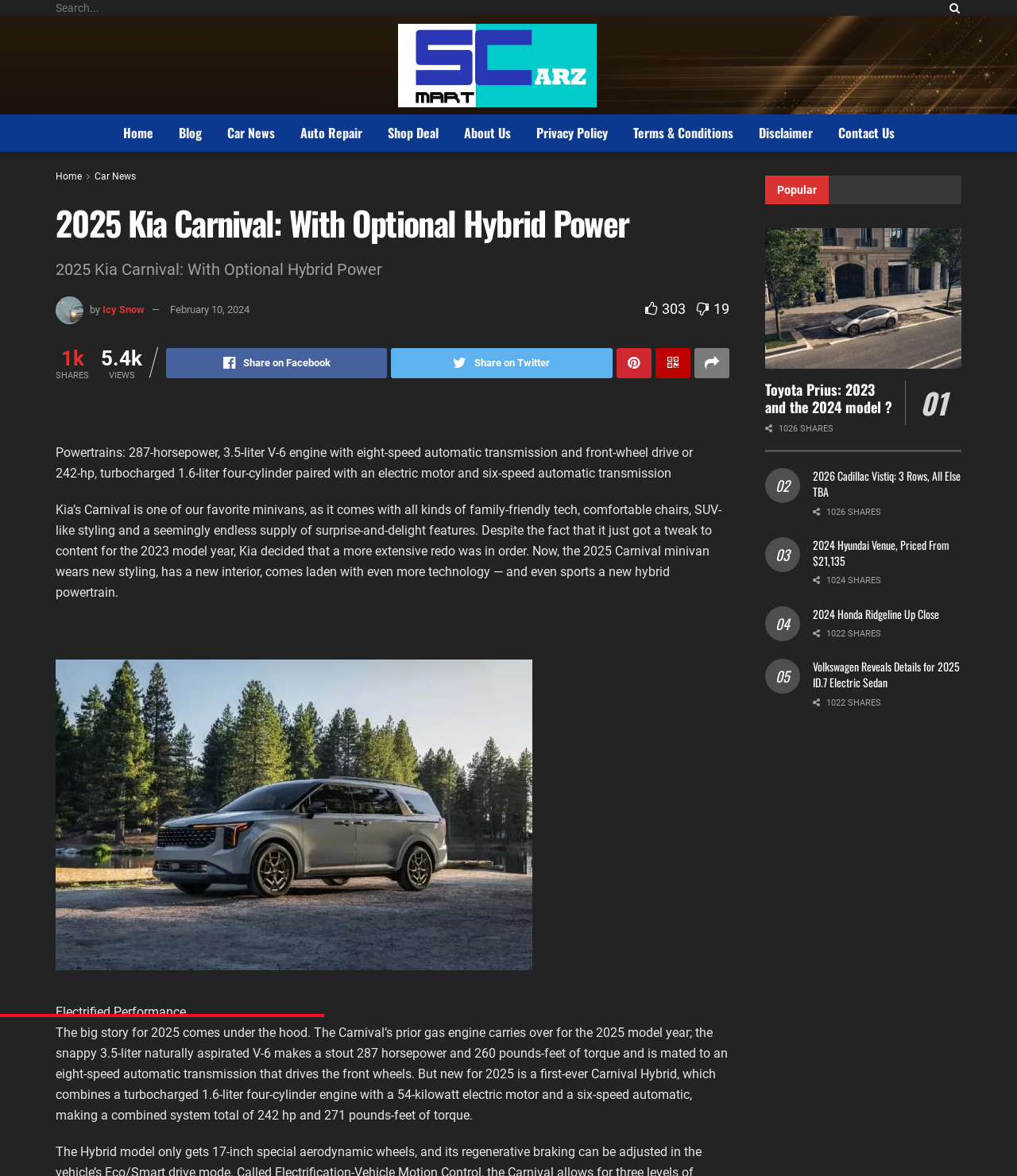Given the element description "Annie Leibovitz" in the screenshot, predict the bounding box coordinates of that UI element.

None